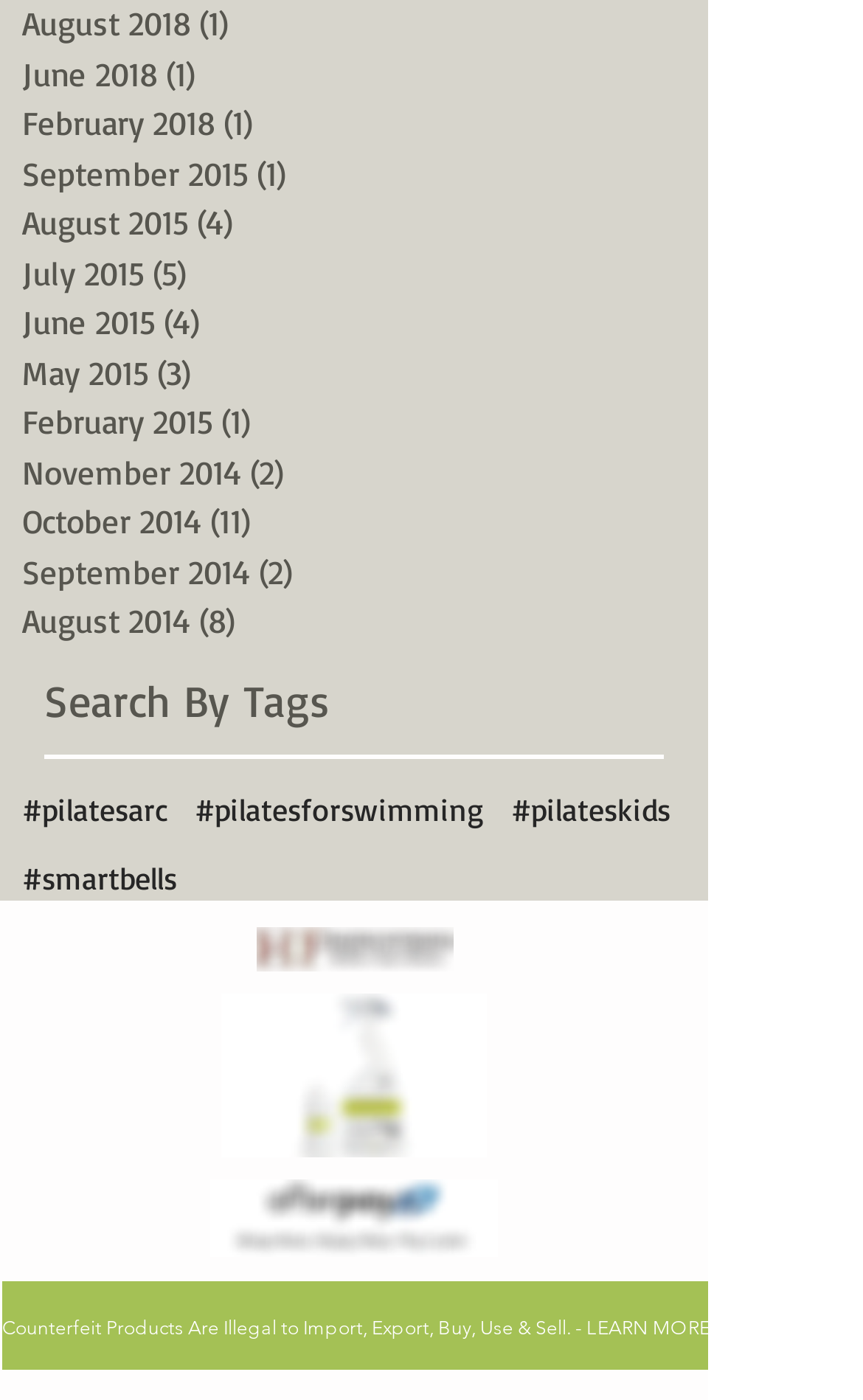Determine the bounding box coordinates of the section to be clicked to follow the instruction: "View posts with #pilatesarc tag". The coordinates should be given as four float numbers between 0 and 1, formatted as [left, top, right, bottom].

[0.026, 0.562, 0.195, 0.593]